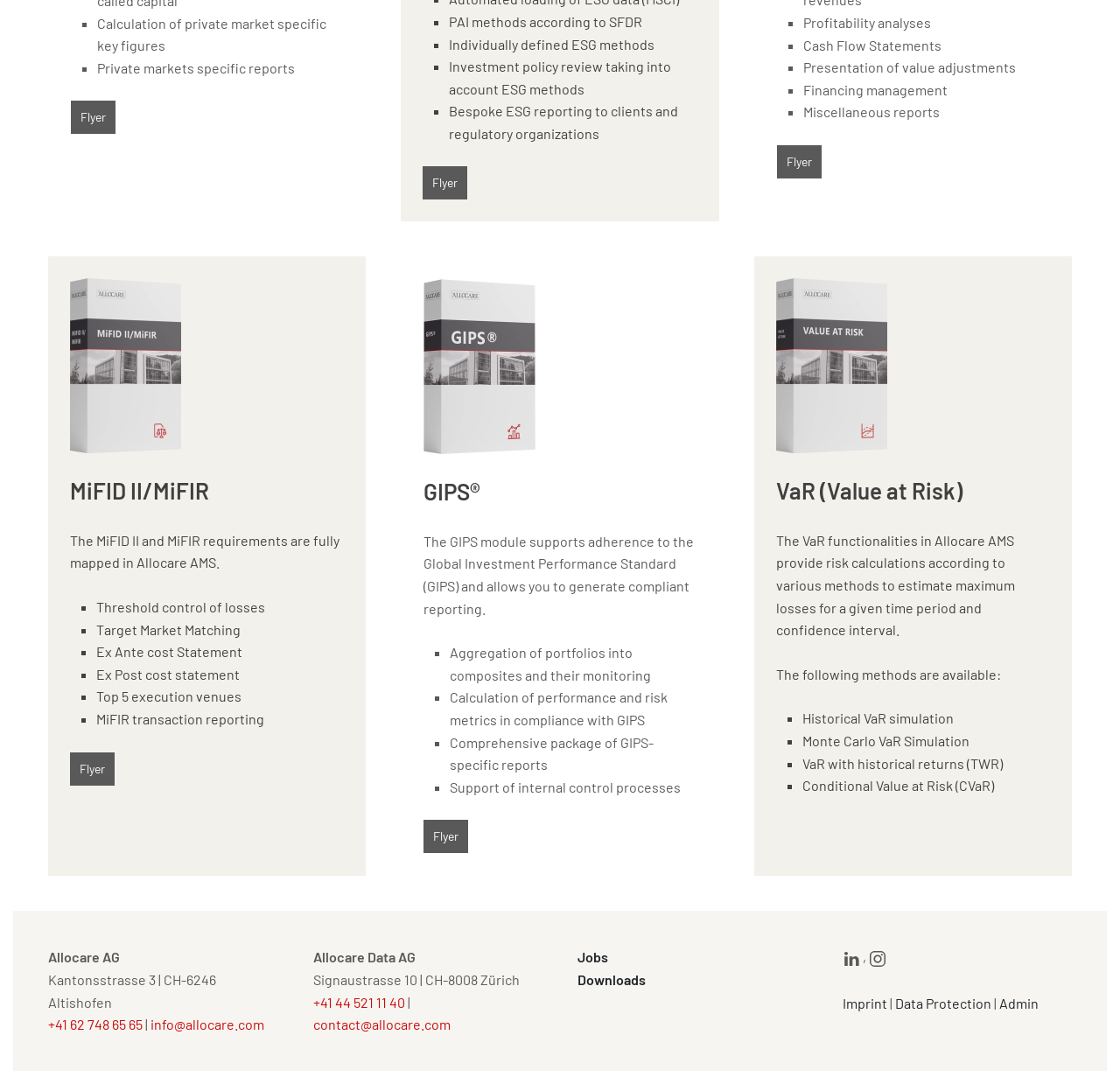Using the provided description: "Flyer", find the bounding box coordinates of the corresponding UI element. The output should be four float numbers between 0 and 1, in the format [left, top, right, bottom].

[0.062, 0.694, 0.102, 0.724]